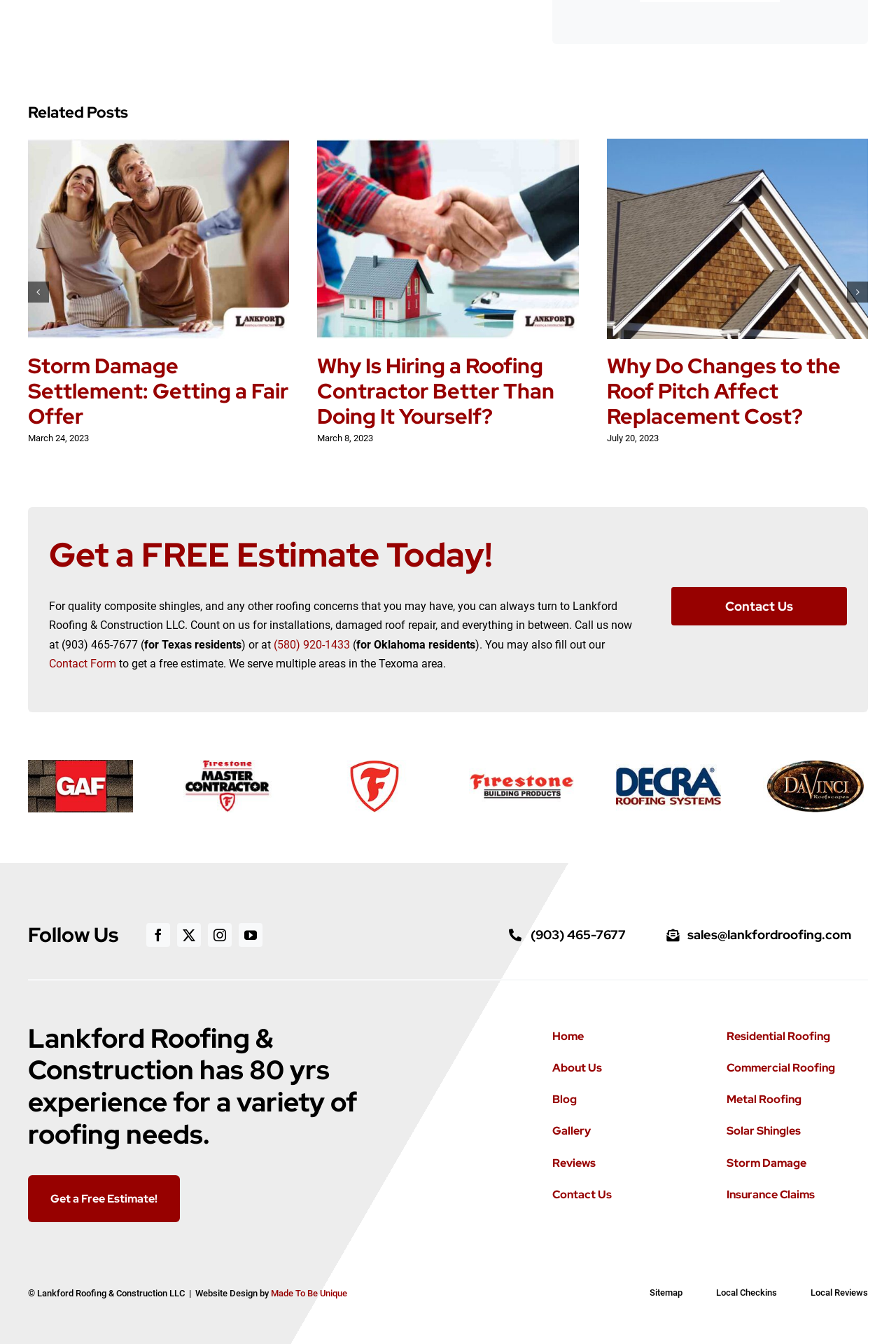Please specify the bounding box coordinates of the clickable region necessary for completing the following instruction: "Click on 'Get a FREE Estimate Today!'". The coordinates must consist of four float numbers between 0 and 1, i.e., [left, top, right, bottom].

[0.055, 0.398, 0.714, 0.428]